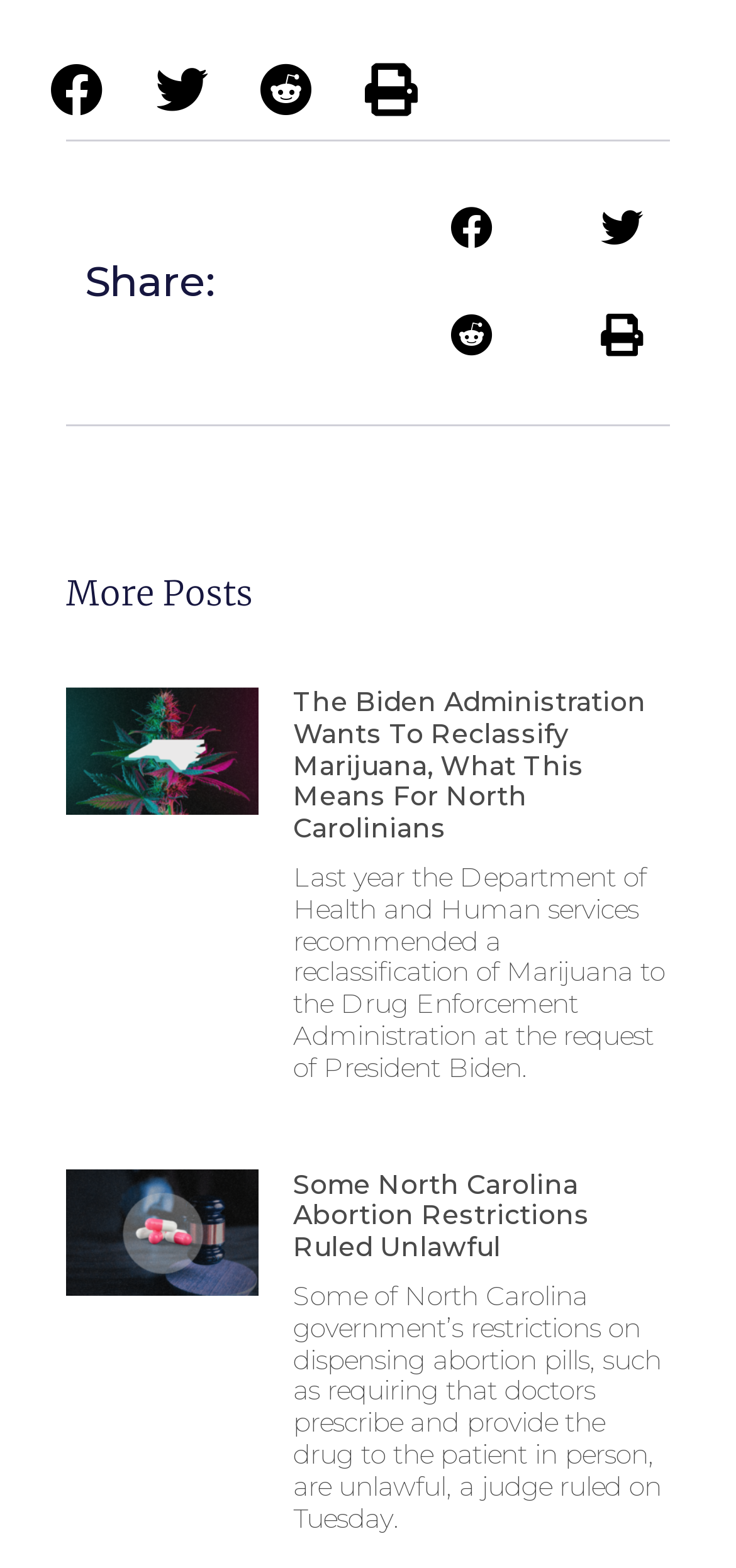What is the topic of the first article?
Craft a detailed and extensive response to the question.

I looked at the heading of the first article, which says 'The Biden Administration Wants To Reclassify Marijuana, What This Means For North Carolinians'. This suggests that the topic of the first article is related to the reclassification of marijuana.